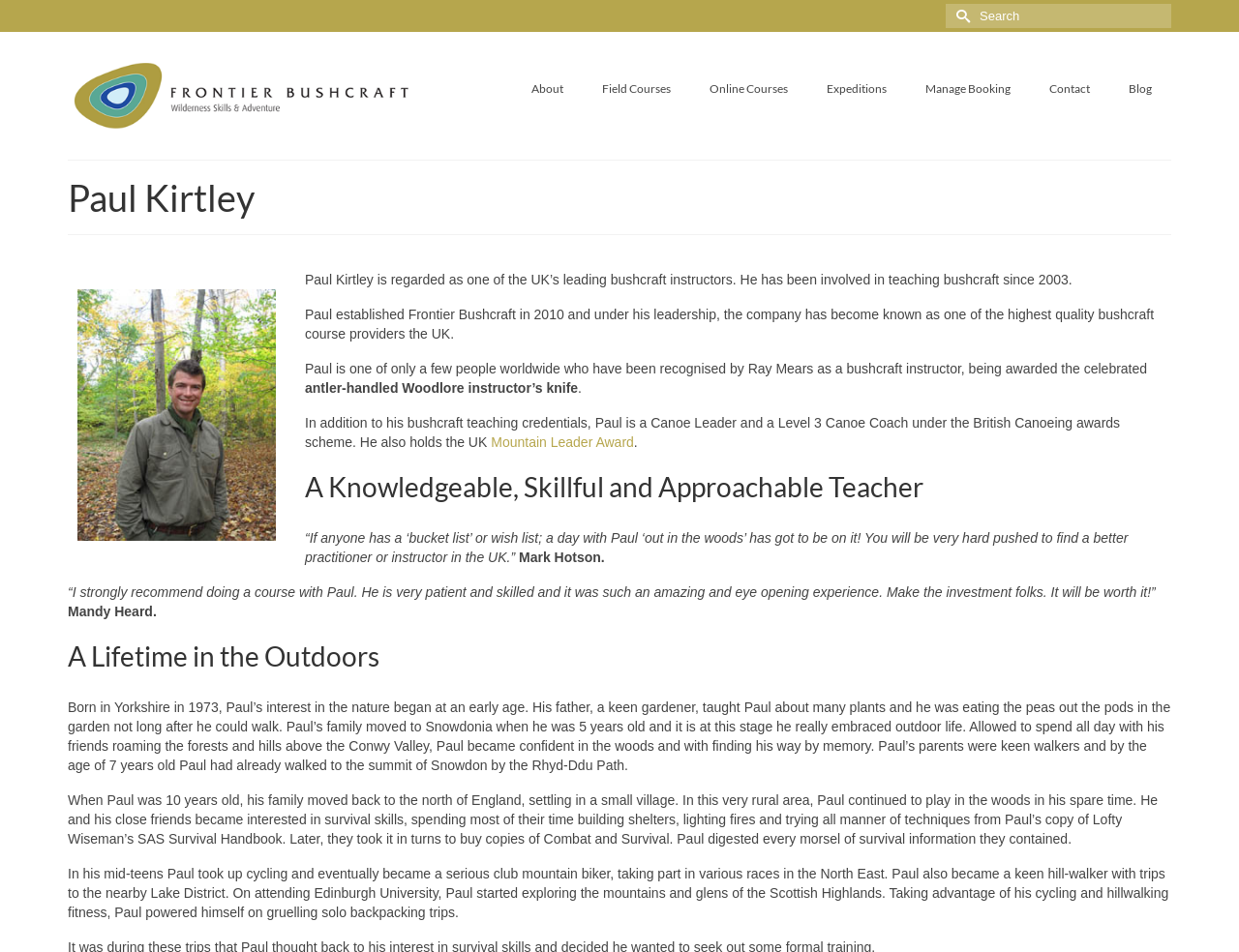What is Paul Kirtley's profession?
Can you give a detailed and elaborate answer to the question?

Based on the webpage, Paul Kirtley is a professional wilderness bushcraft instructor, which is stated in the meta description and also mentioned in the webpage content.